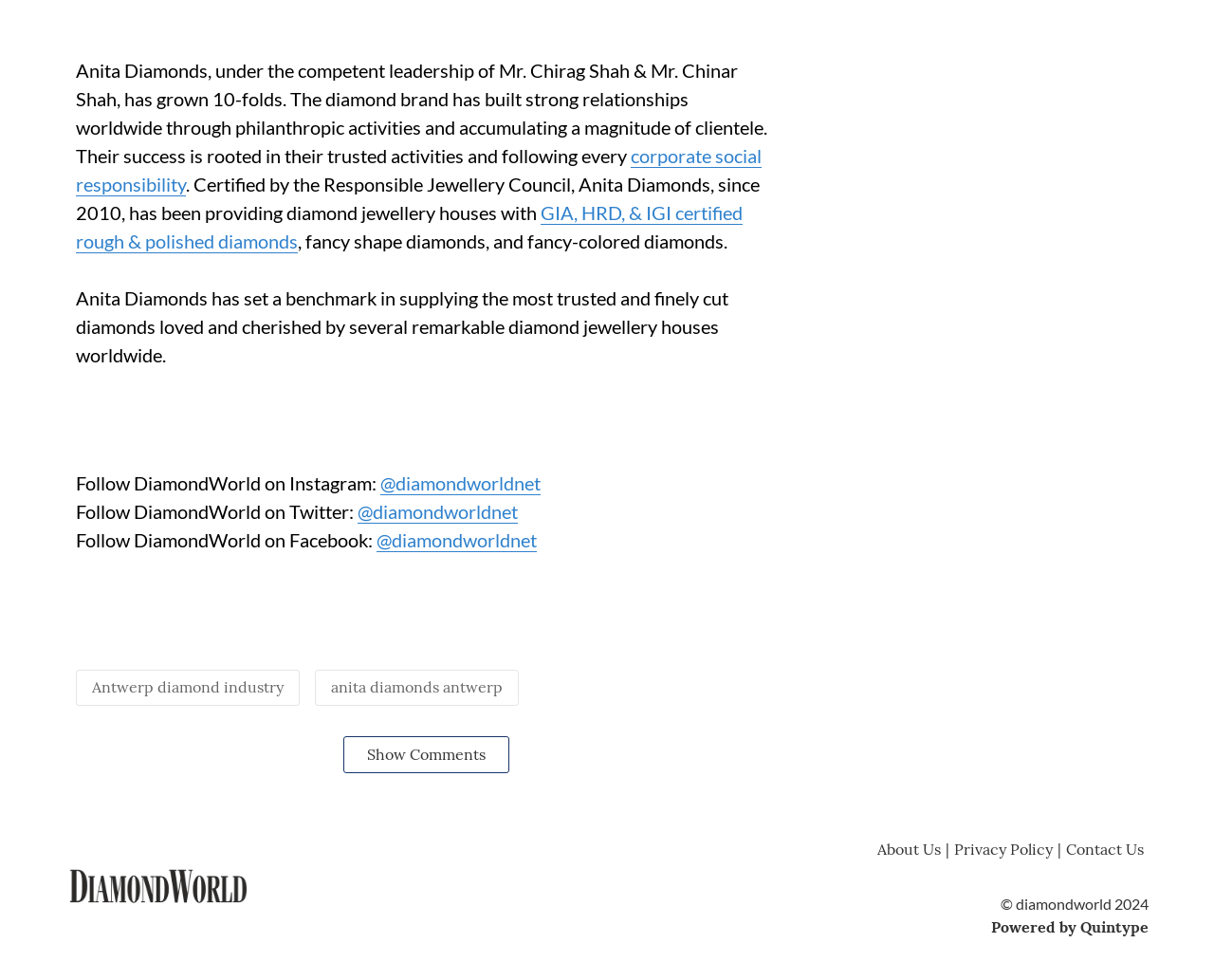What is Anita Diamonds' leadership?
Answer the question based on the image using a single word or a brief phrase.

Mr. Chirag Shah & Mr. Chinar Shah